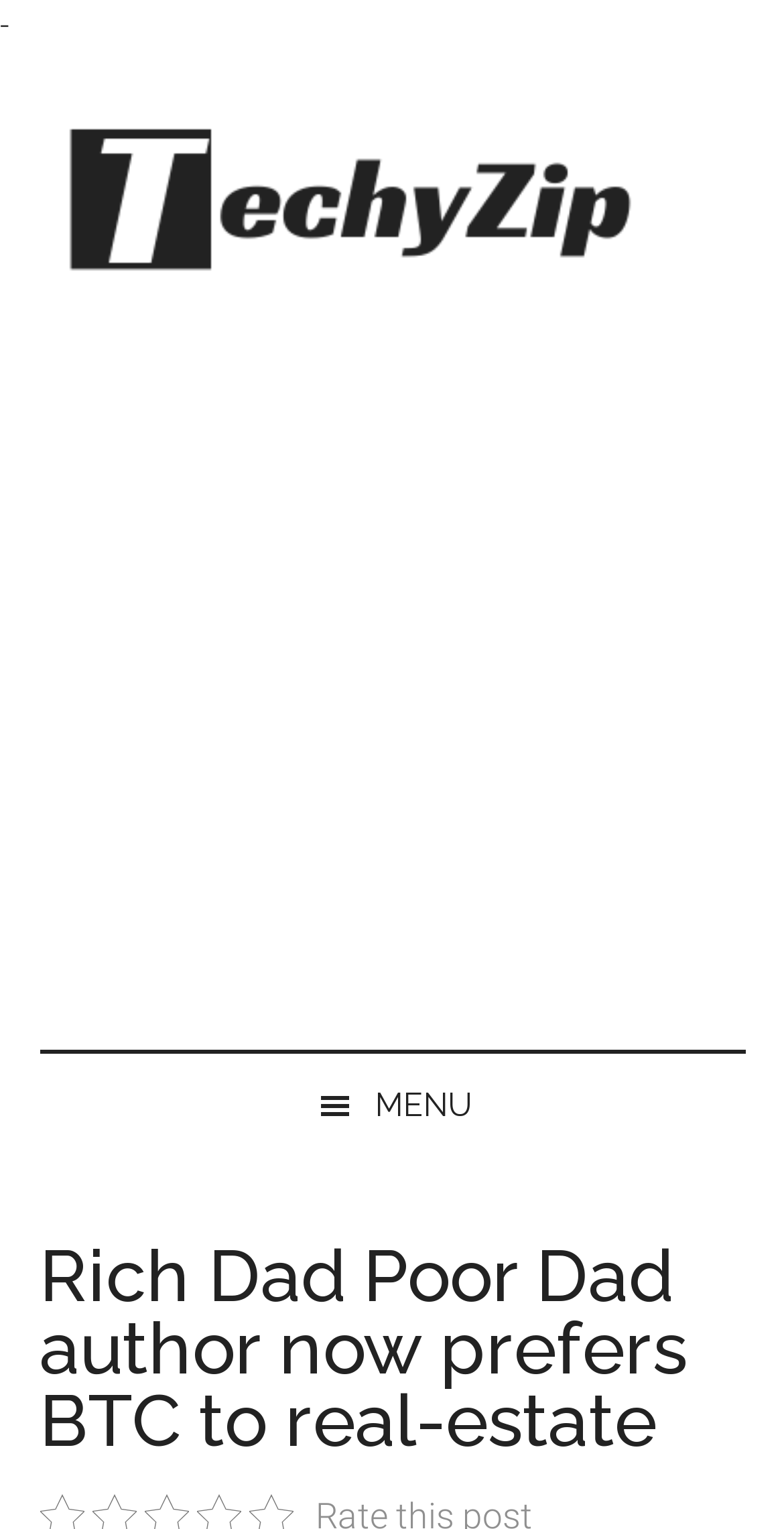Is there an image on the webpage?
Examine the screenshot and reply with a single word or phrase.

Yes